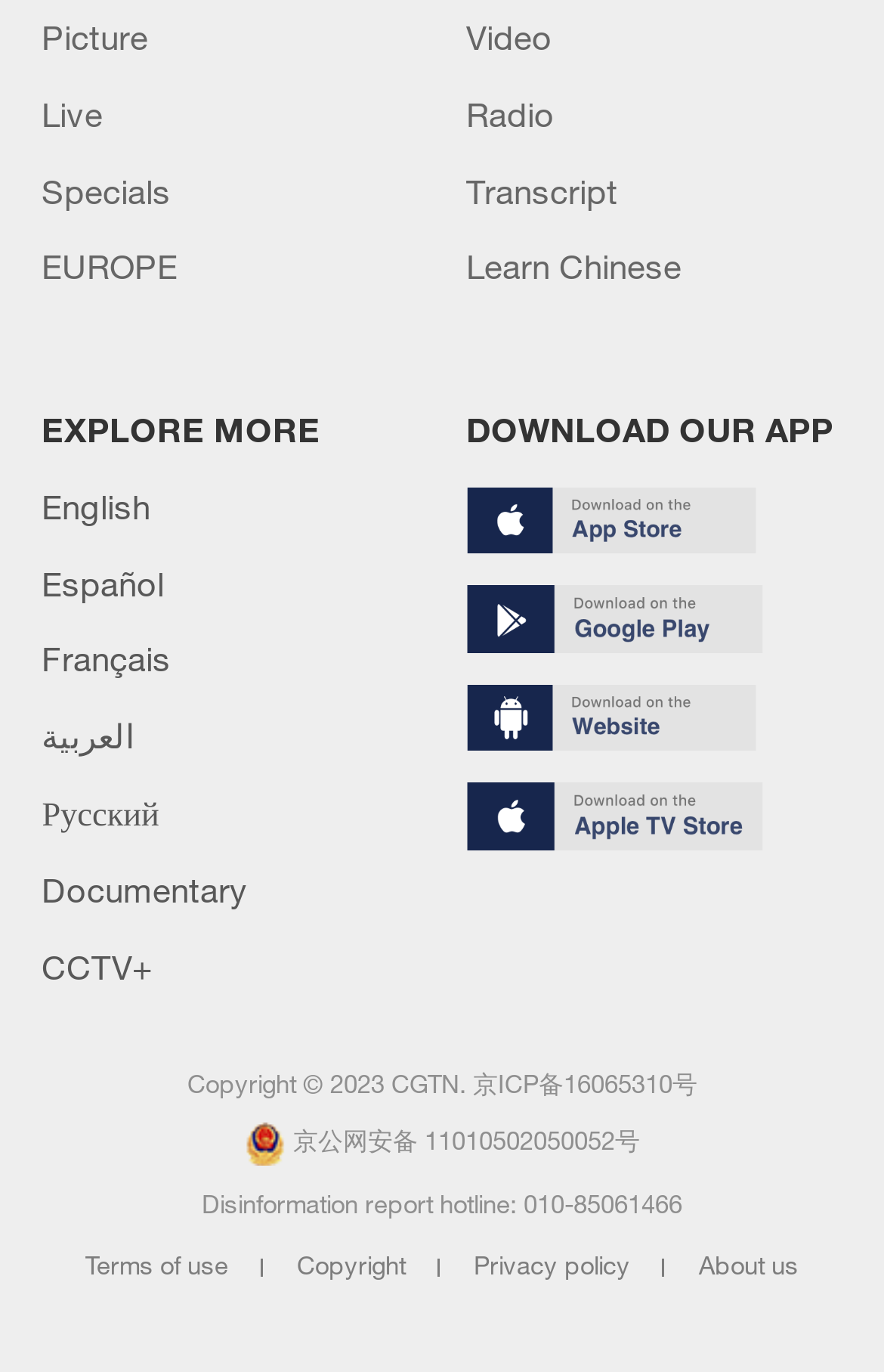How many links are available in the footer section?
Please provide a single word or phrase as your answer based on the image.

4